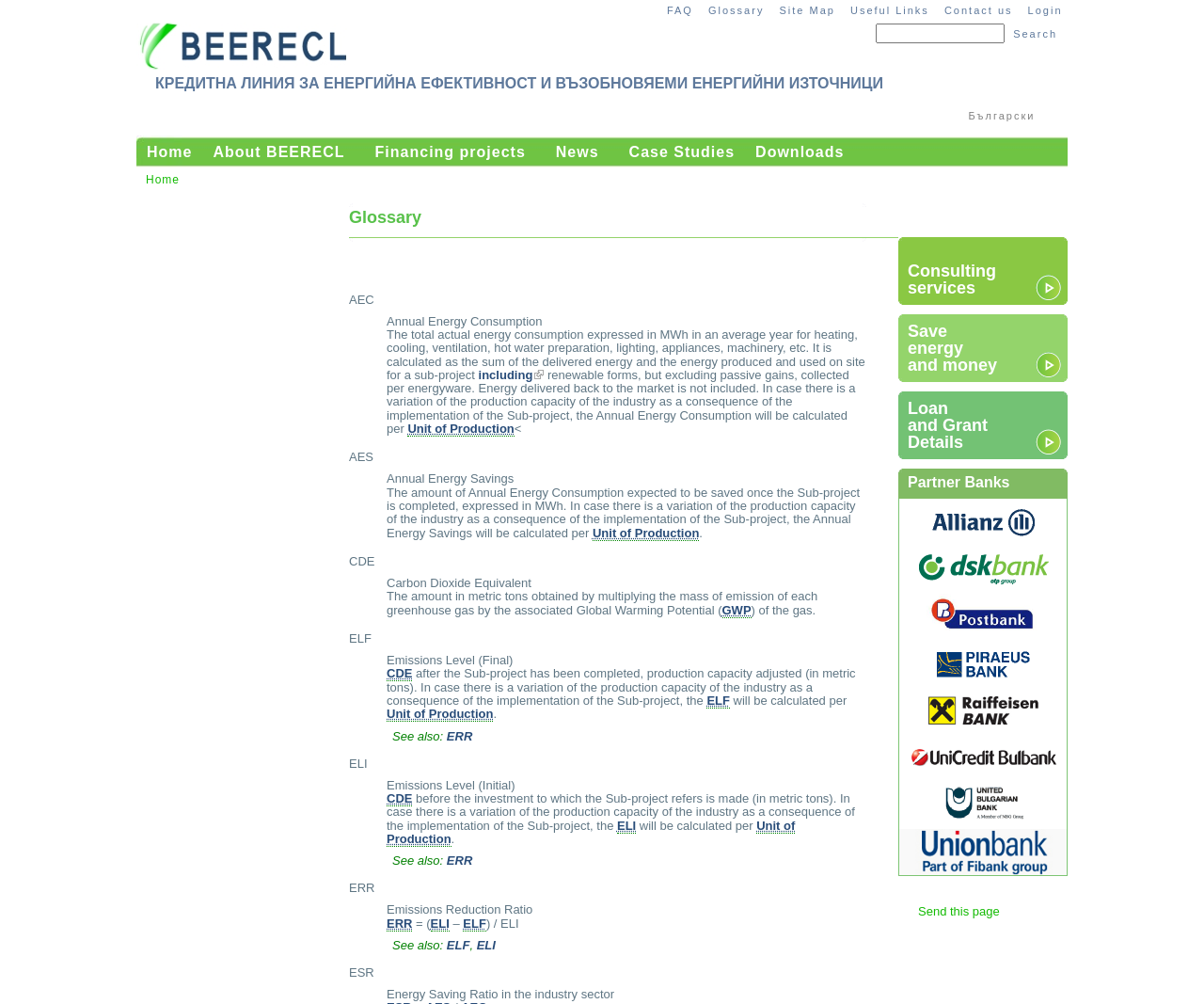Please specify the bounding box coordinates for the clickable region that will help you carry out the instruction: "click on FAQ".

[0.554, 0.005, 0.576, 0.016]